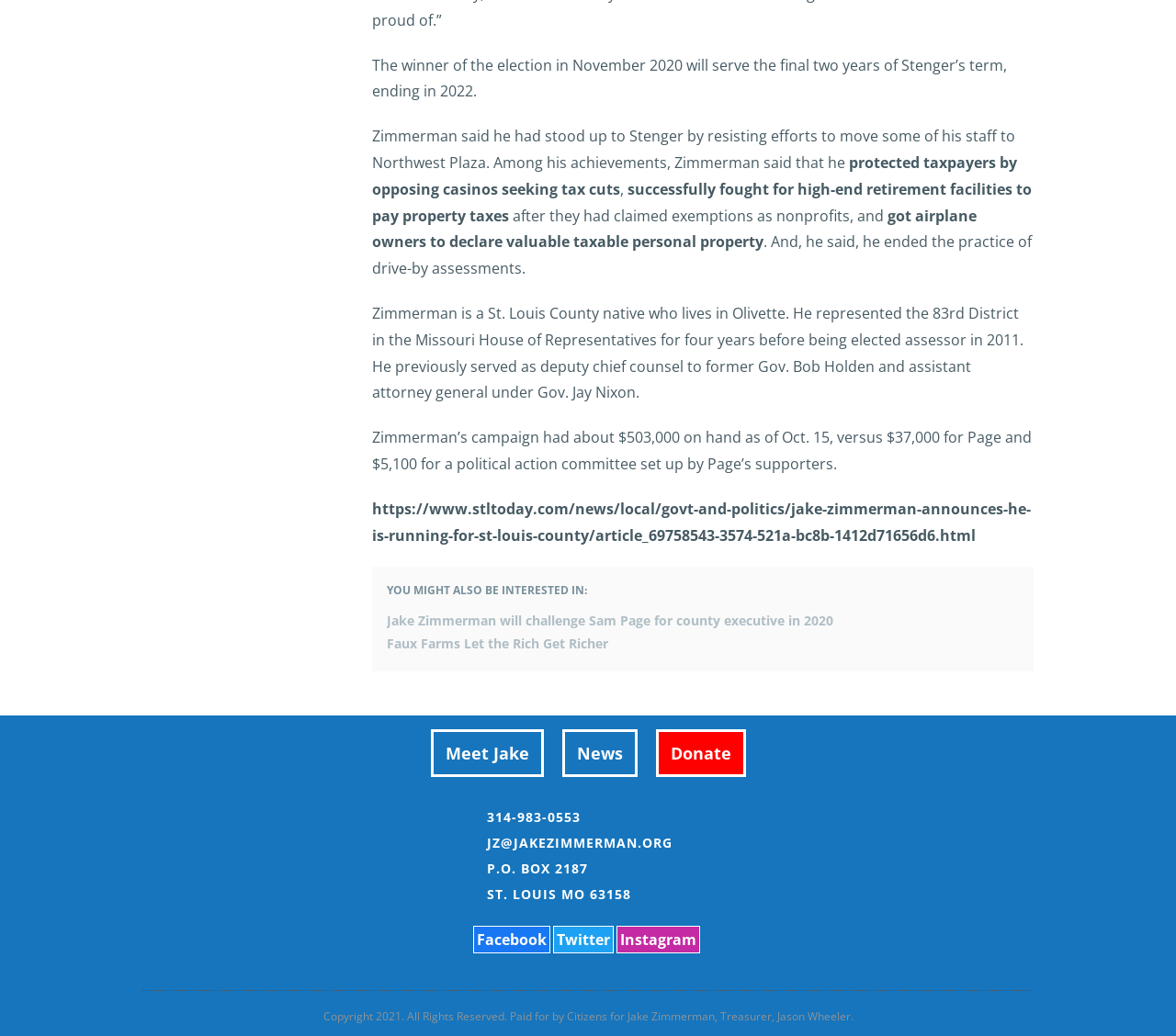What is Jake Zimmerman's occupation?
Look at the image and construct a detailed response to the question.

The webpage mentions that Jake Zimmerman was elected assessor in 2011, which implies that his occupation is an assessor.